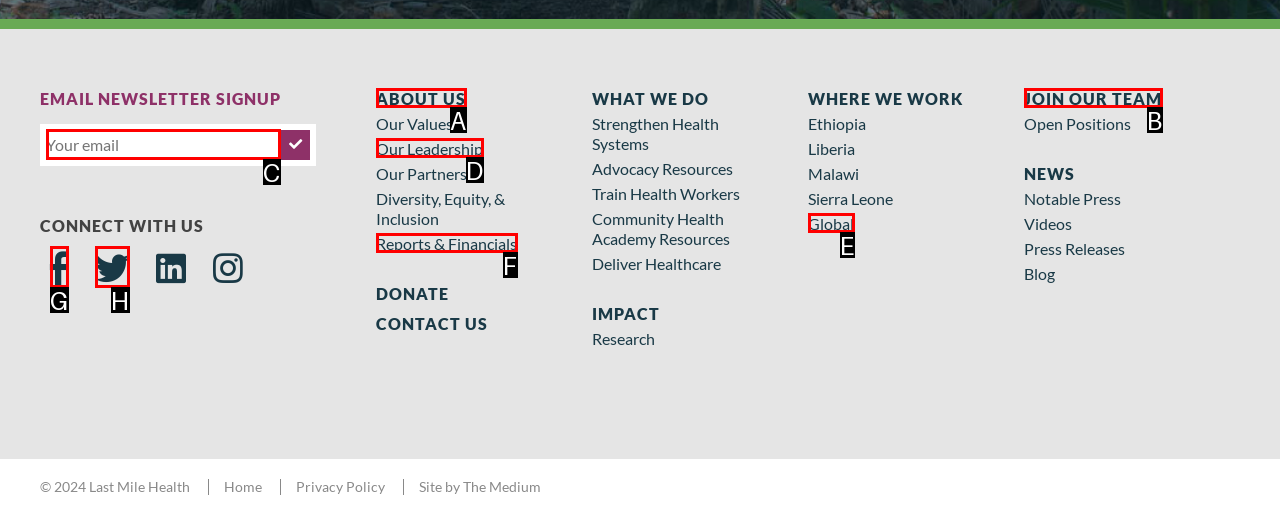Given the description: Follow us on Facebook, choose the HTML element that matches it. Indicate your answer with the letter of the option.

G